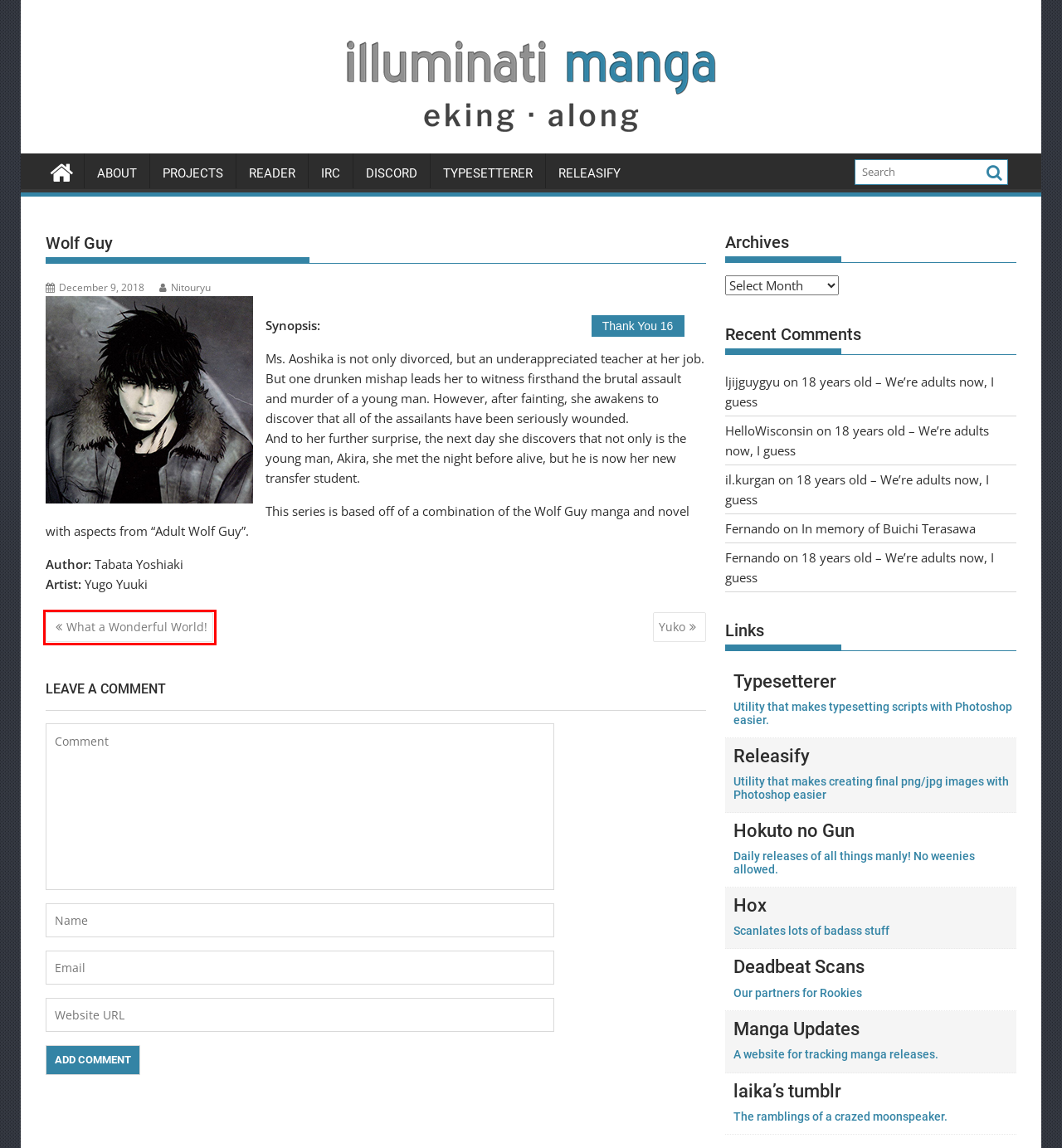Look at the screenshot of a webpage where a red rectangle bounding box is present. Choose the webpage description that best describes the new webpage after clicking the element inside the red bounding box. Here are the candidates:
A. Deadbeat Scans | Deadbeats always live up to their name
B. What a Wonderful World! | Illuminati-Manga
C. In memory of Buichi Terasawa | Illuminati-Manga
D. About | Illuminati-Manga
E. Typesetterer [ about ]
F. Yuko | Illuminati-Manga
G. Releasify [ about ]
H. Author: Nitouryu | Illuminati-Manga

B